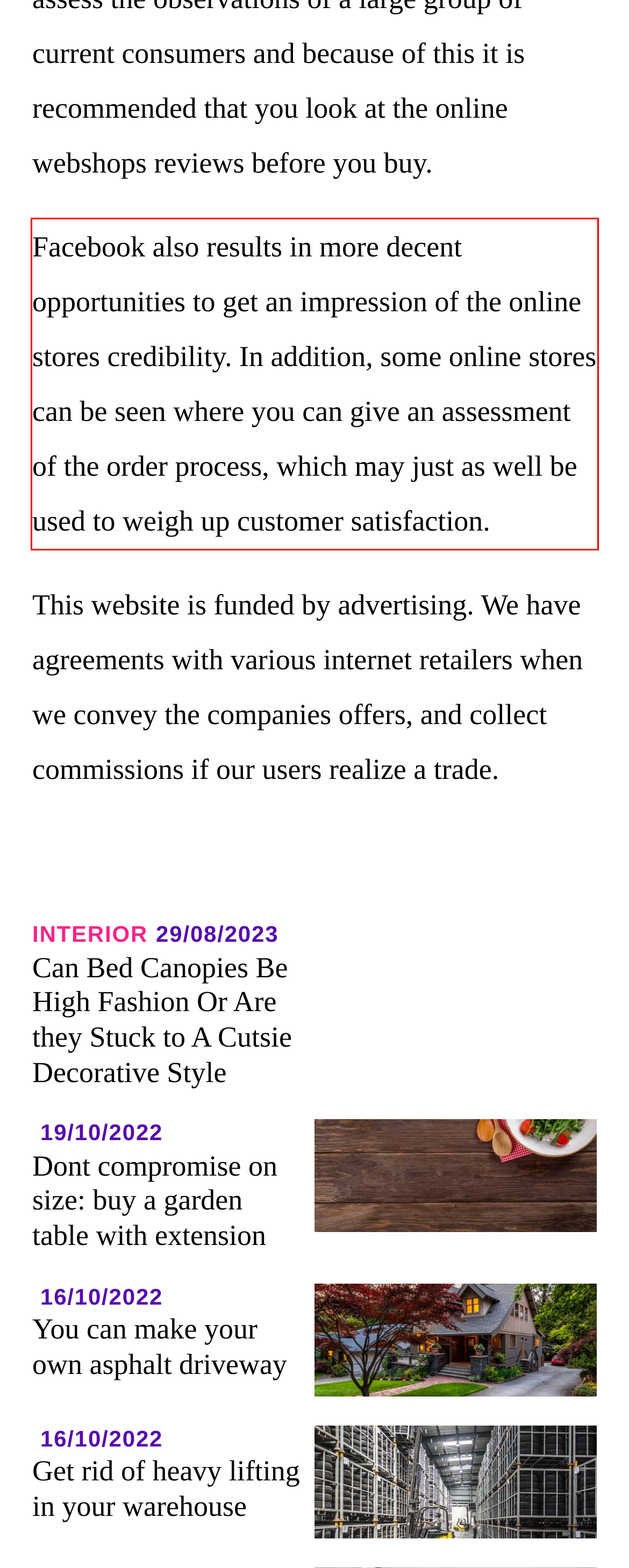Given a screenshot of a webpage, locate the red bounding box and extract the text it encloses.

Facebook also results in more decent opportunities to get an impression of the online stores credibility. In addition, some online stores can be seen where you can give an assessment of the order process, which may just as well be used to weigh up customer satisfaction.